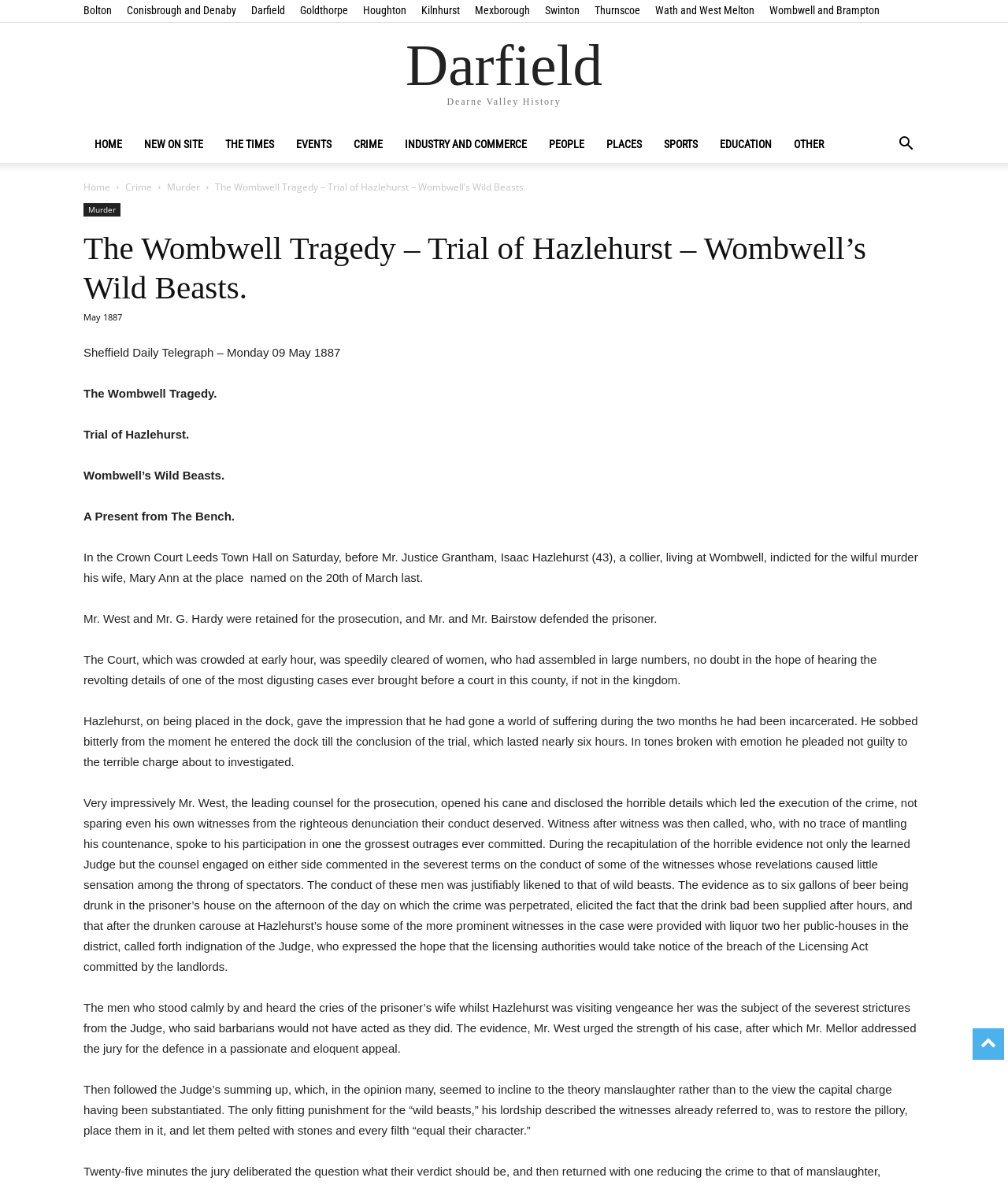How many gallons of beer were drunk in the prisoner's house?
Could you please answer the question thoroughly and with as much detail as possible?

The article states that 'The evidence as to six gallons of beer being drunk in the prisoner’s house on the afternoon of the day on which the crime was perpetrated...' which indicates that six gallons of beer were consumed.